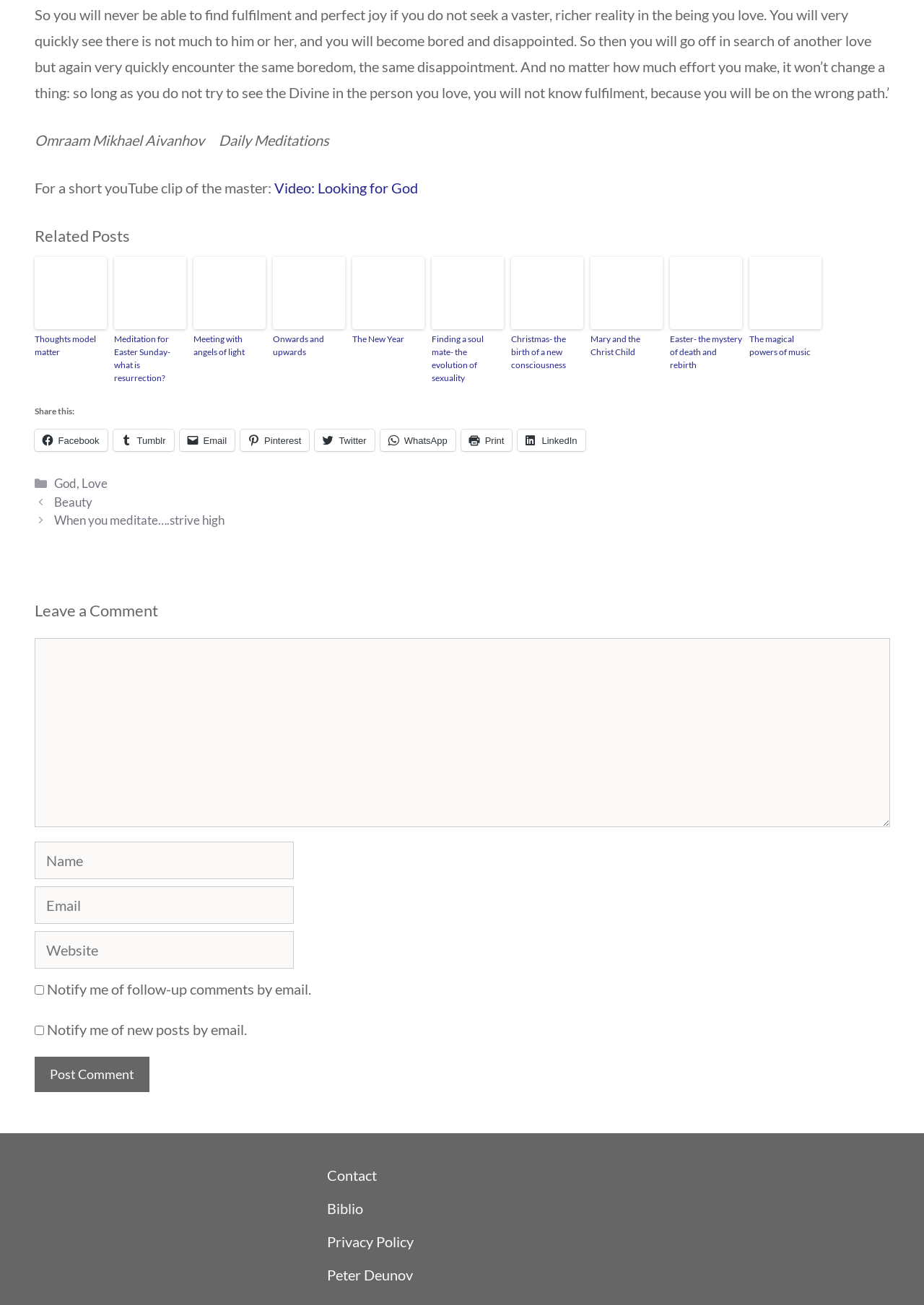Locate the bounding box coordinates of the segment that needs to be clicked to meet this instruction: "Leave a comment".

[0.037, 0.457, 0.963, 0.478]